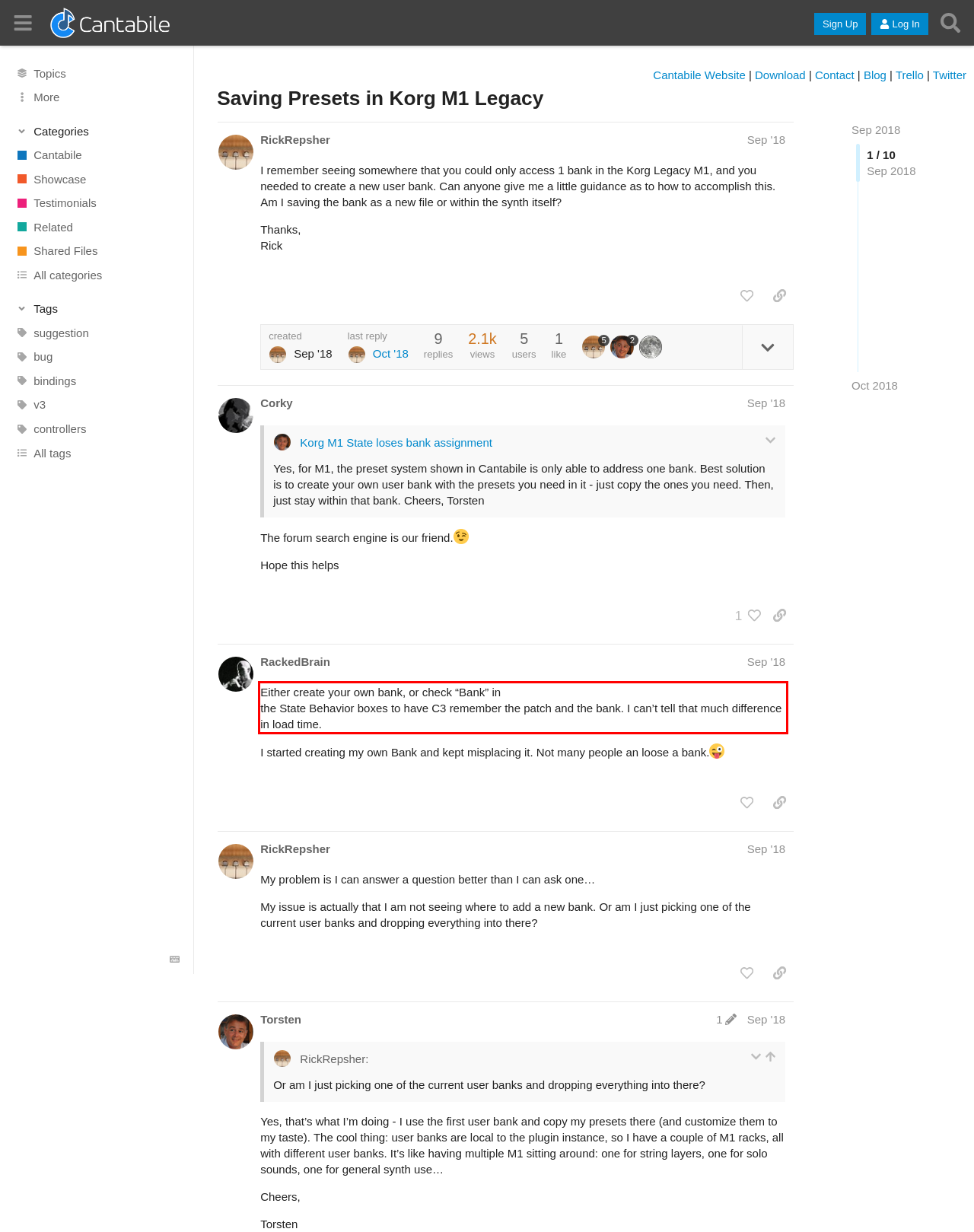From the given screenshot of a webpage, identify the red bounding box and extract the text content within it.

Either create your own bank, or check “Bank” in the State Behavior boxes to have C3 remember the patch and the bank. I can’t tell that much difference in load time.